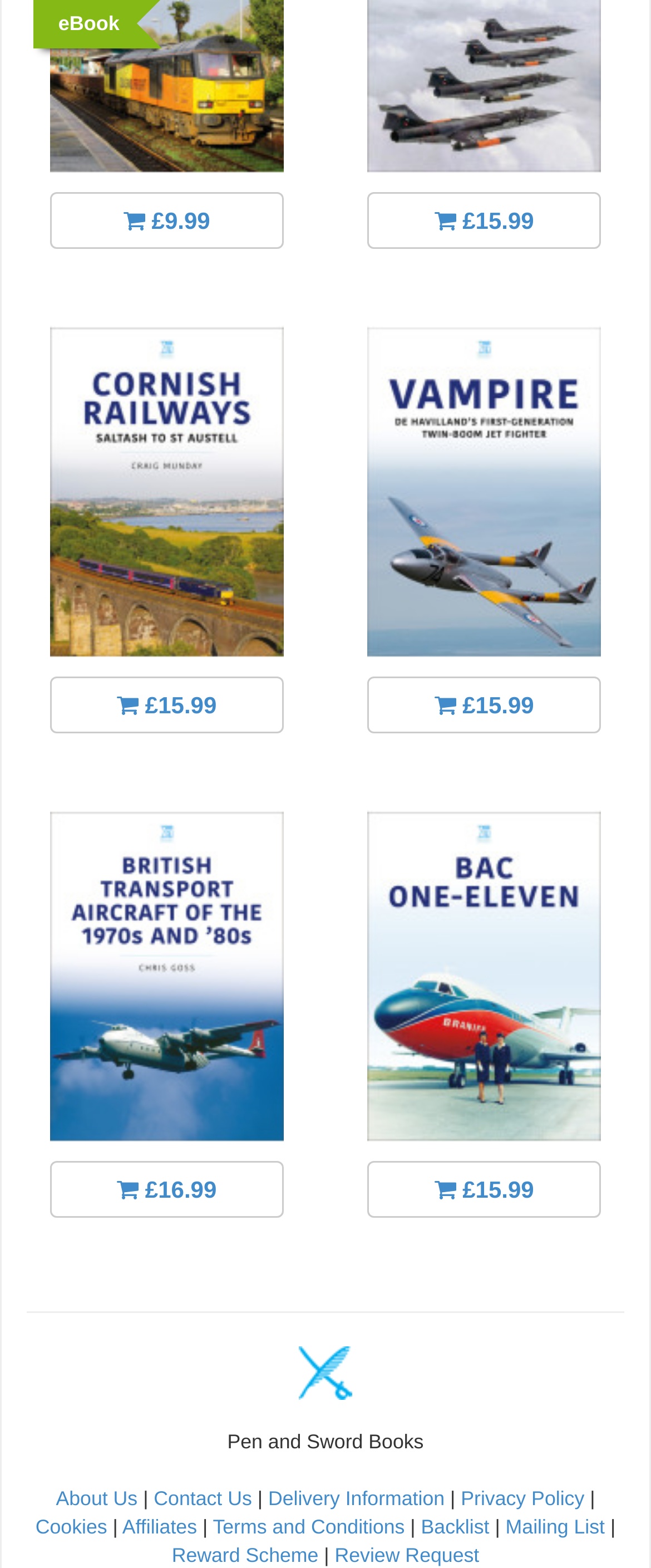Give a one-word or phrase response to the following question: What is the price of the eBook?

£9.99